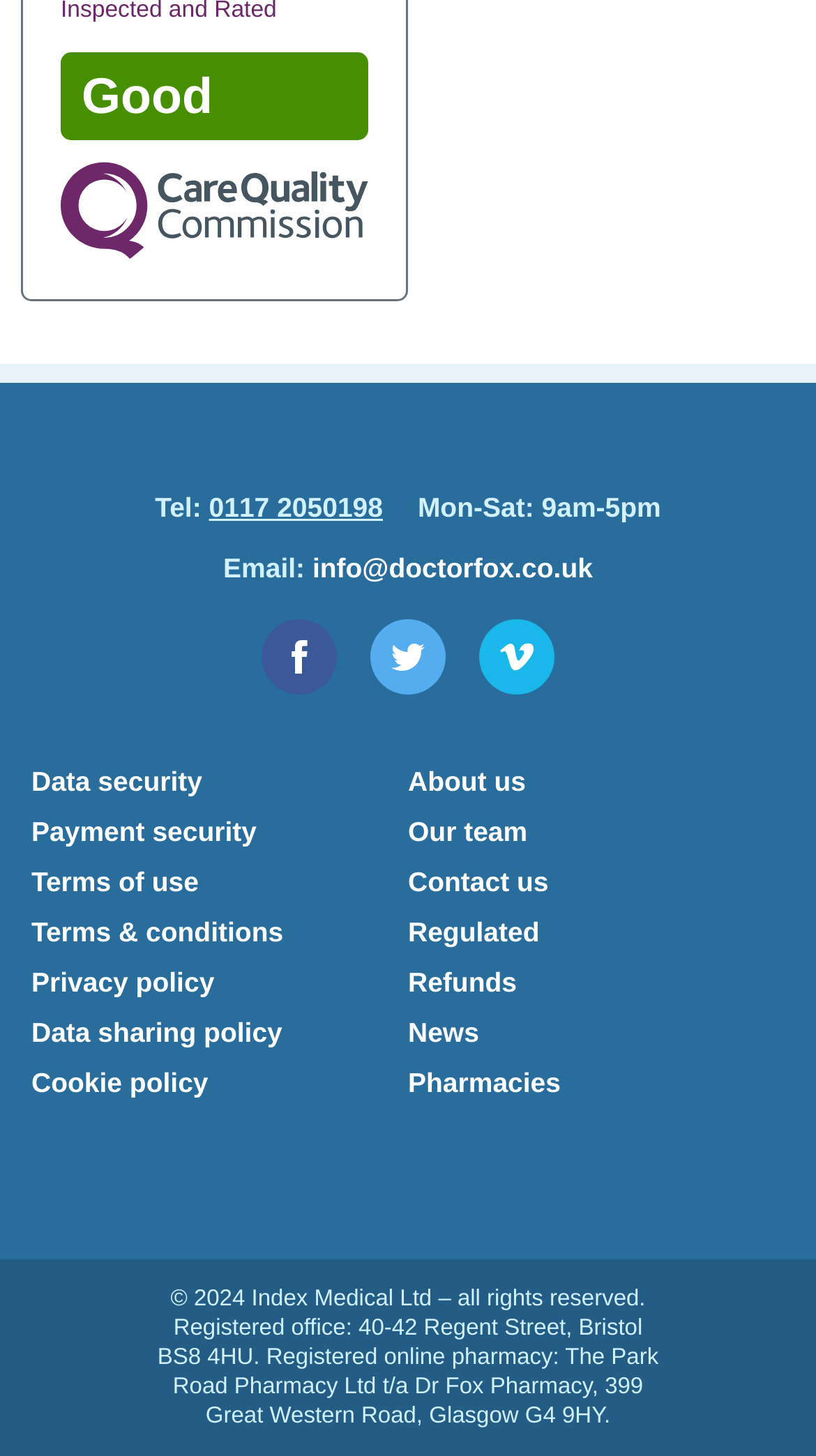Please find and report the bounding box coordinates of the element to click in order to perform the following action: "Send an email to info@doctorfox.co.uk". The coordinates should be expressed as four float numbers between 0 and 1, in the format [left, top, right, bottom].

[0.383, 0.379, 0.726, 0.401]